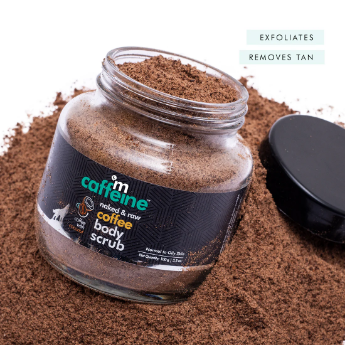What is the purpose of the coffee grounds in the scrub?
Analyze the image and provide a thorough answer to the question.

The caption states that the rich, brown coffee grounds inside the jar are known for their exfoliating properties, which helps to remove dead skin cells and retain moisture, resulting in smoother, healthier, and glowing skin.